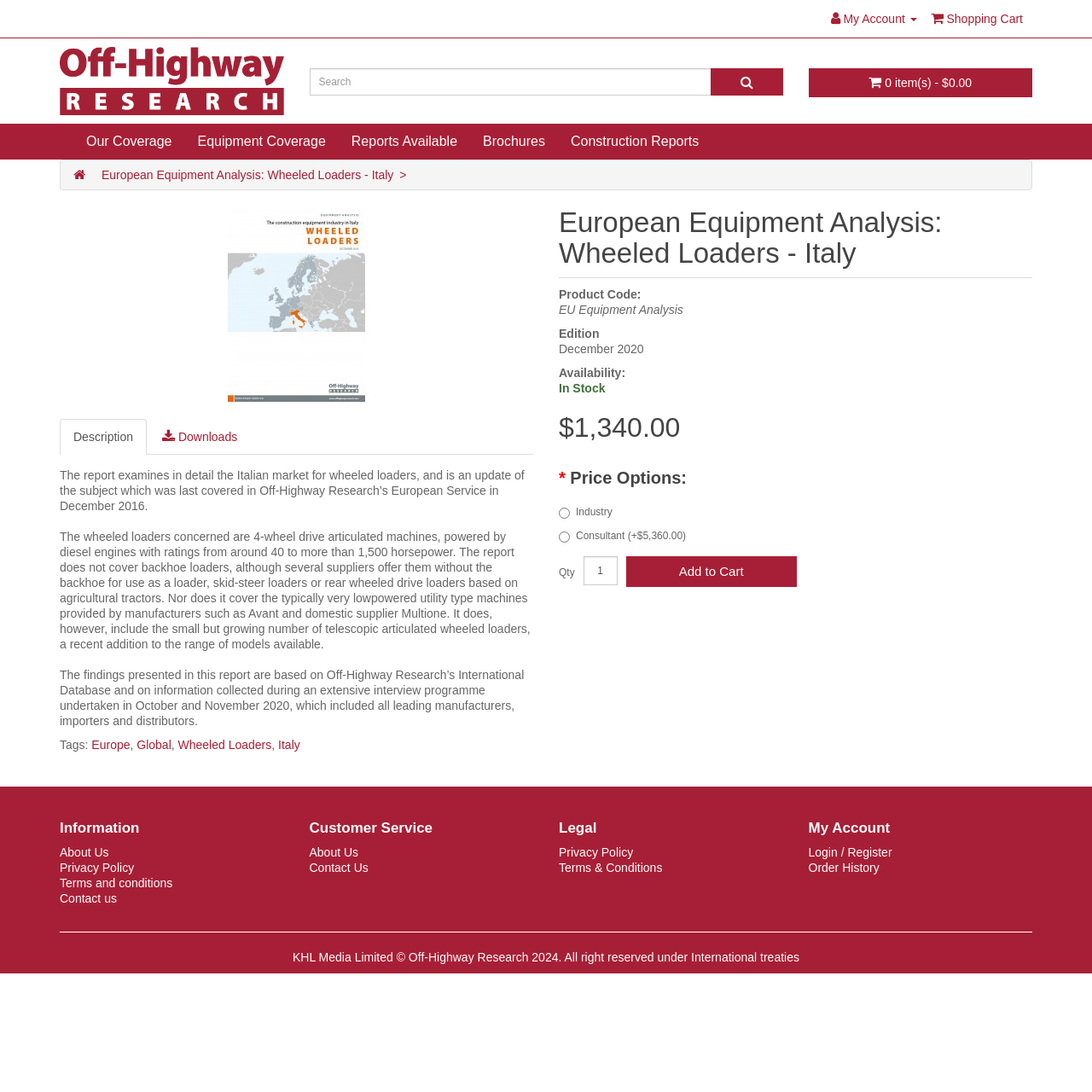Please identify the bounding box coordinates of the clickable area that will fulfill the following instruction: "Search for equipment analysis". The coordinates should be in the format of four float numbers between 0 and 1, i.e., [left, top, right, bottom].

[0.283, 0.062, 0.651, 0.088]